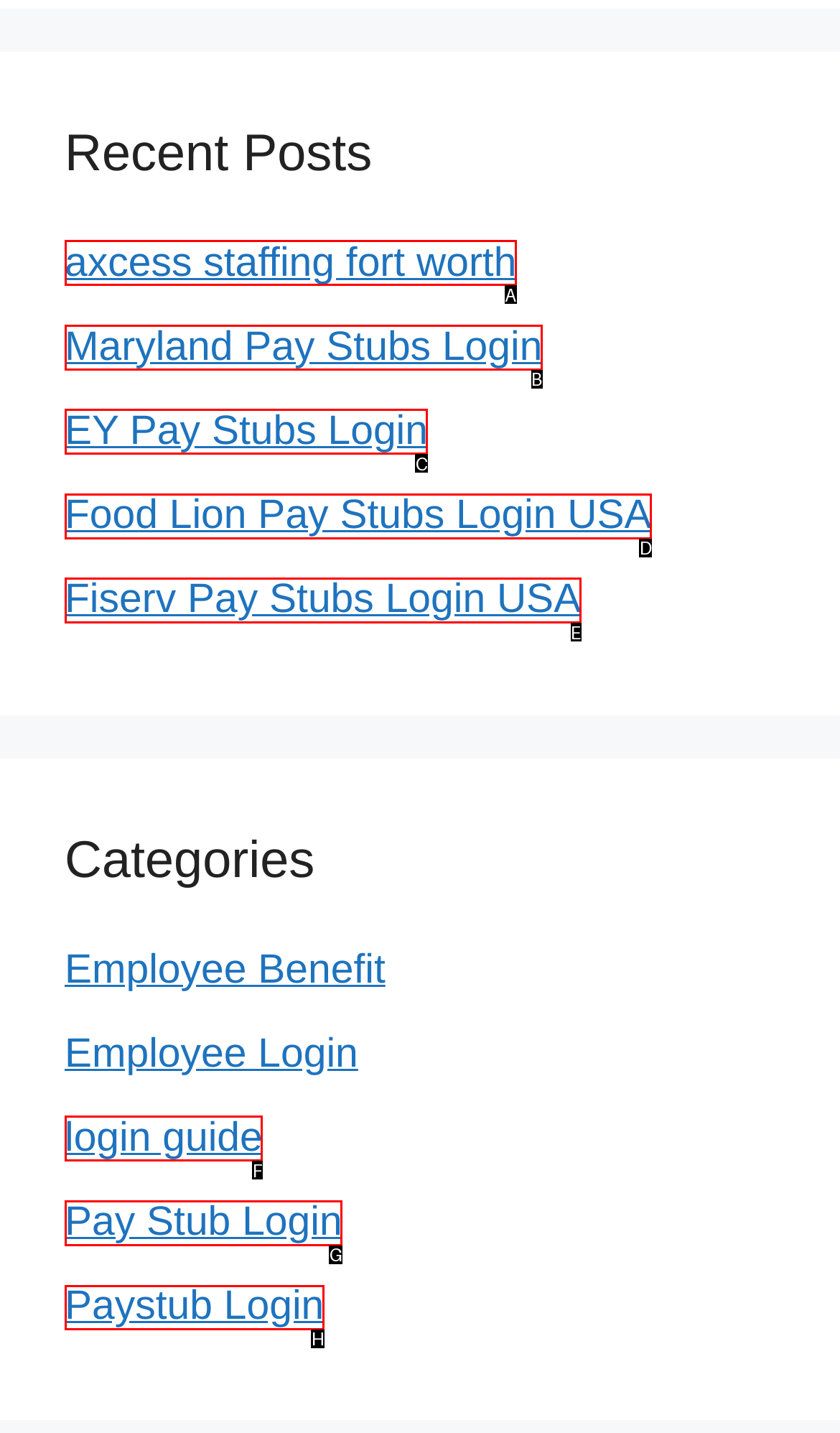Indicate the HTML element that should be clicked to perform the task: read about paystub login Reply with the letter corresponding to the chosen option.

H